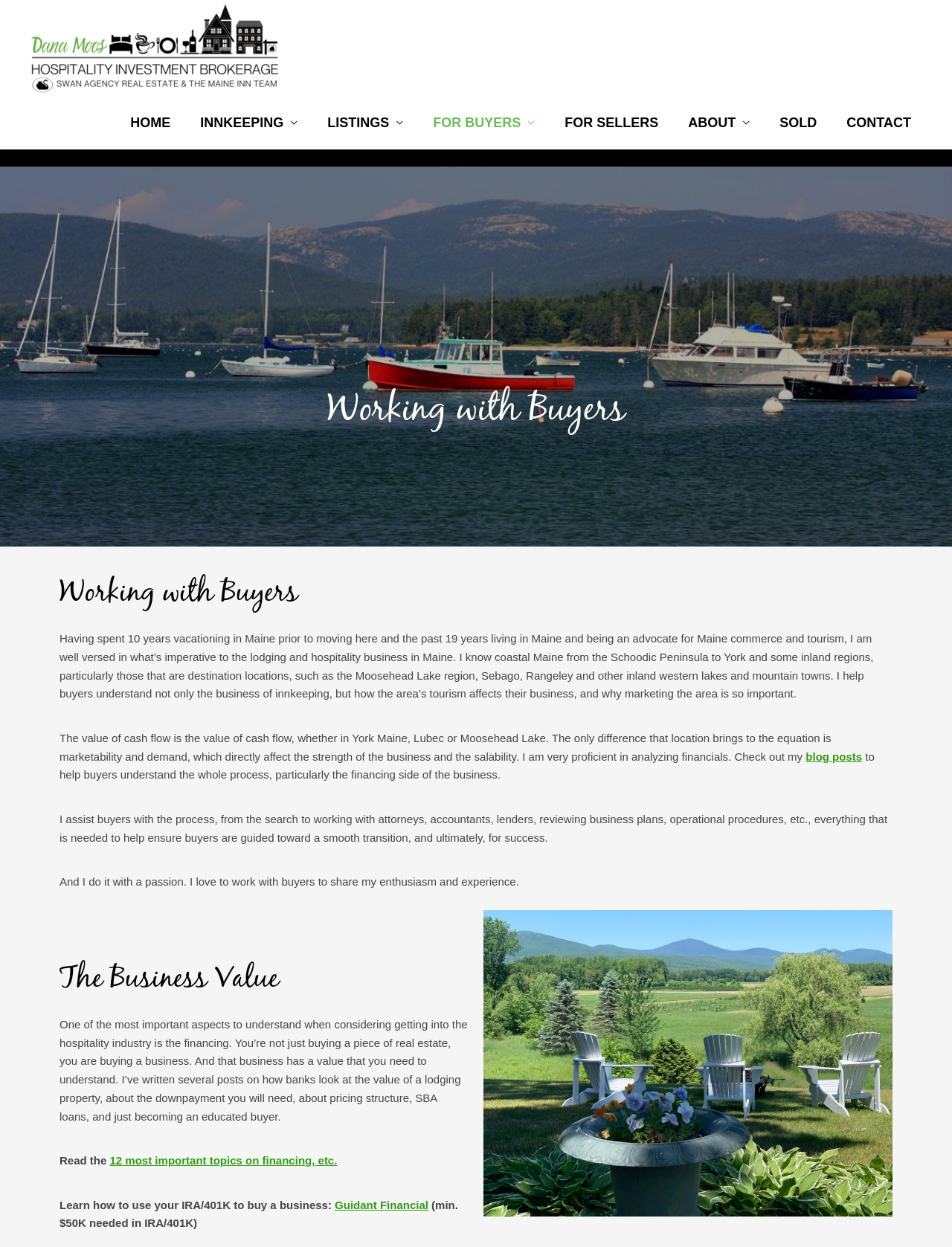Reply to the question below using a single word or brief phrase:
How many navigation links are there?

8